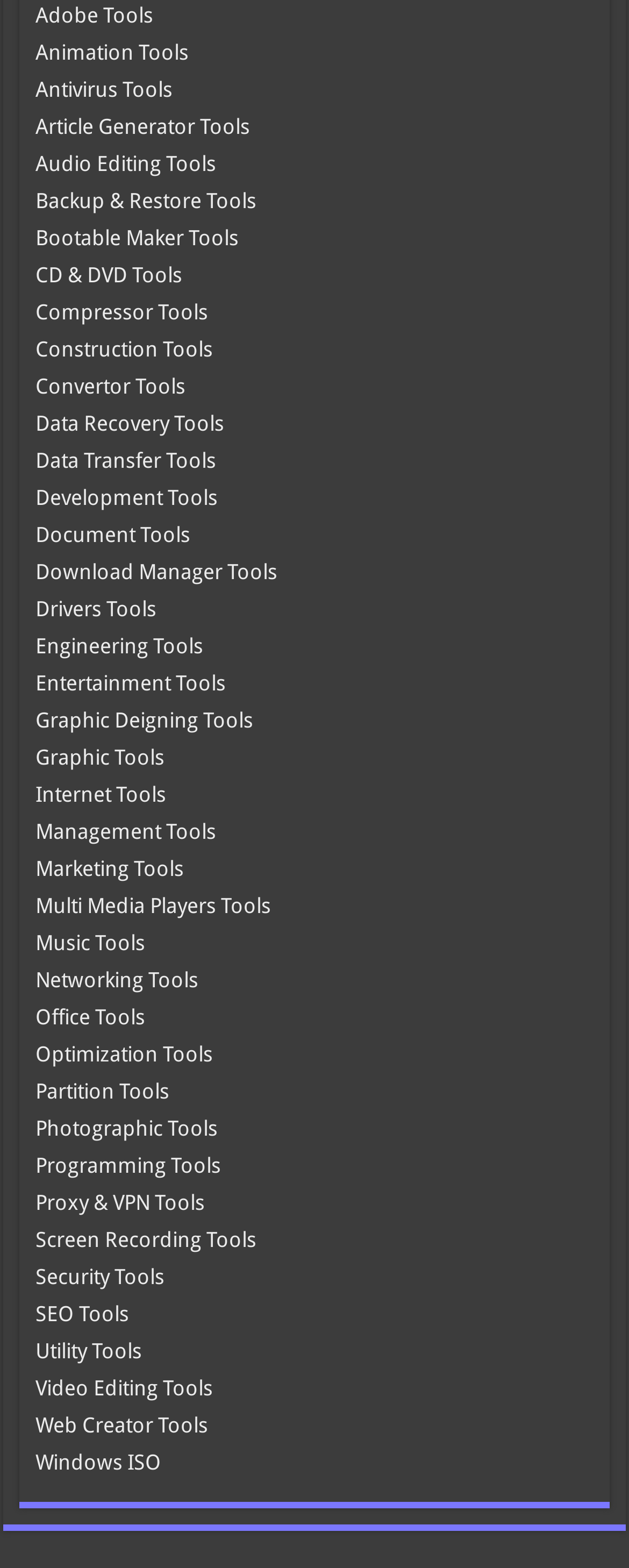Locate the bounding box coordinates of the element you need to click to accomplish the task described by this instruction: "Open Article Generator Tools".

[0.056, 0.073, 0.397, 0.089]